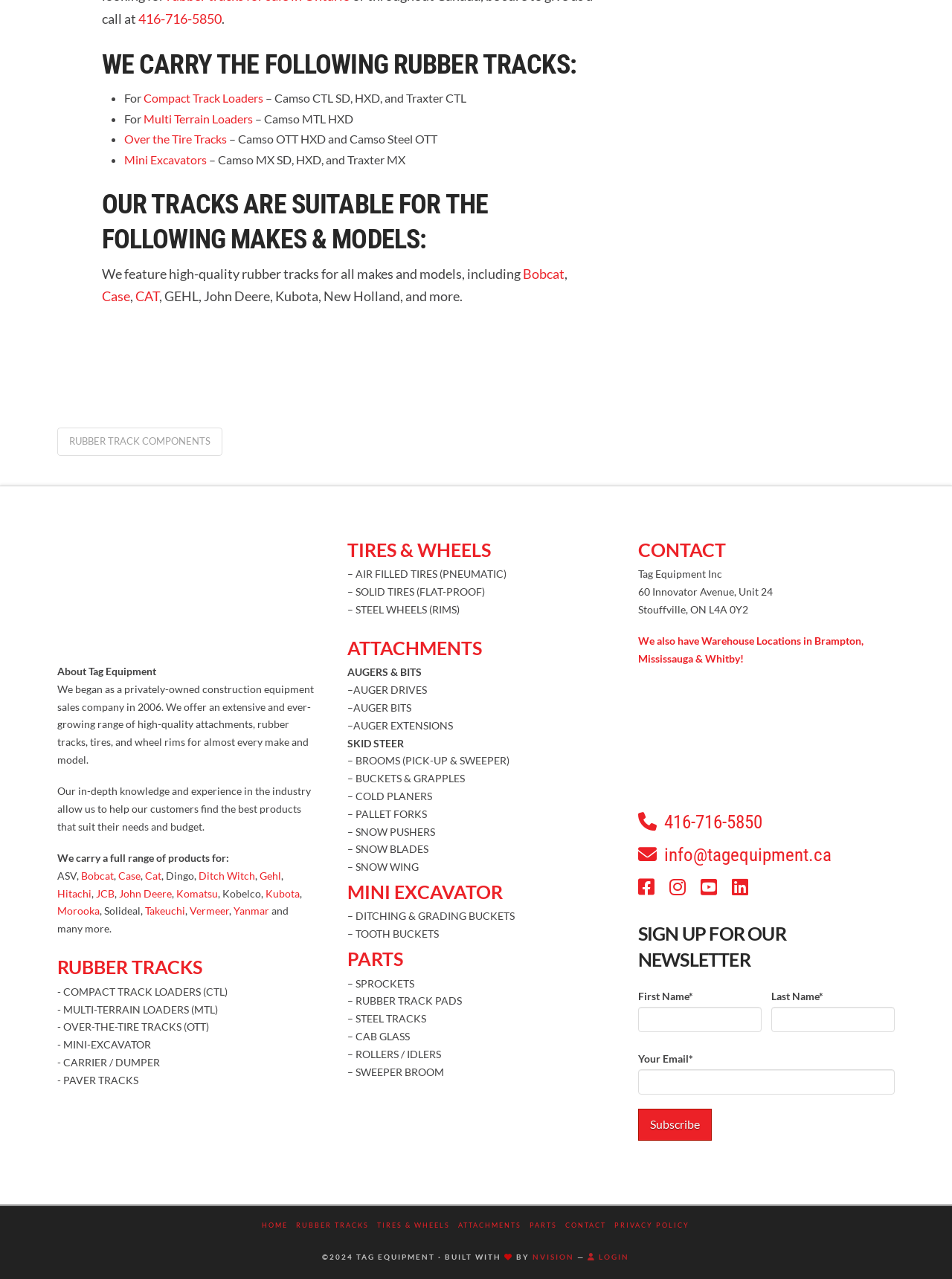What types of rubber tracks are available at Tag Equipment?
Examine the image and provide an in-depth answer to the question.

The webpage lists different types of rubber tracks available at Tag Equipment, including compact track loaders, multi-terrain loaders, and over-the-tire tracks, indicating that they offer a variety of options for different construction equipment needs.